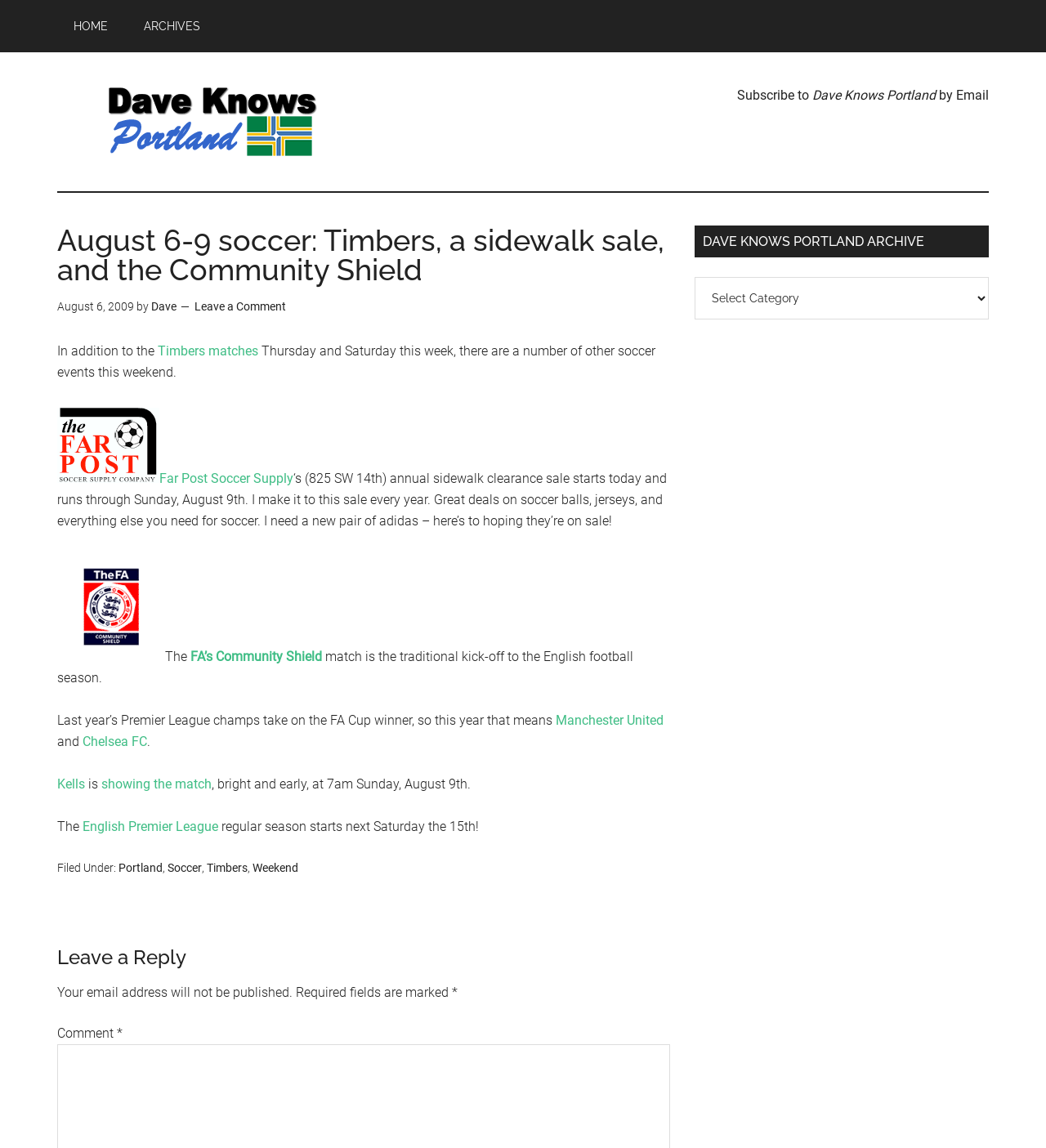What time is the FA Community Shield match showing at Kells?
Based on the image, answer the question with as much detail as possible.

I found the answer by reading the article section of the webpage, where it mentions 'Kells is showing the match, bright and early, at 7am Sunday, August 9th.'